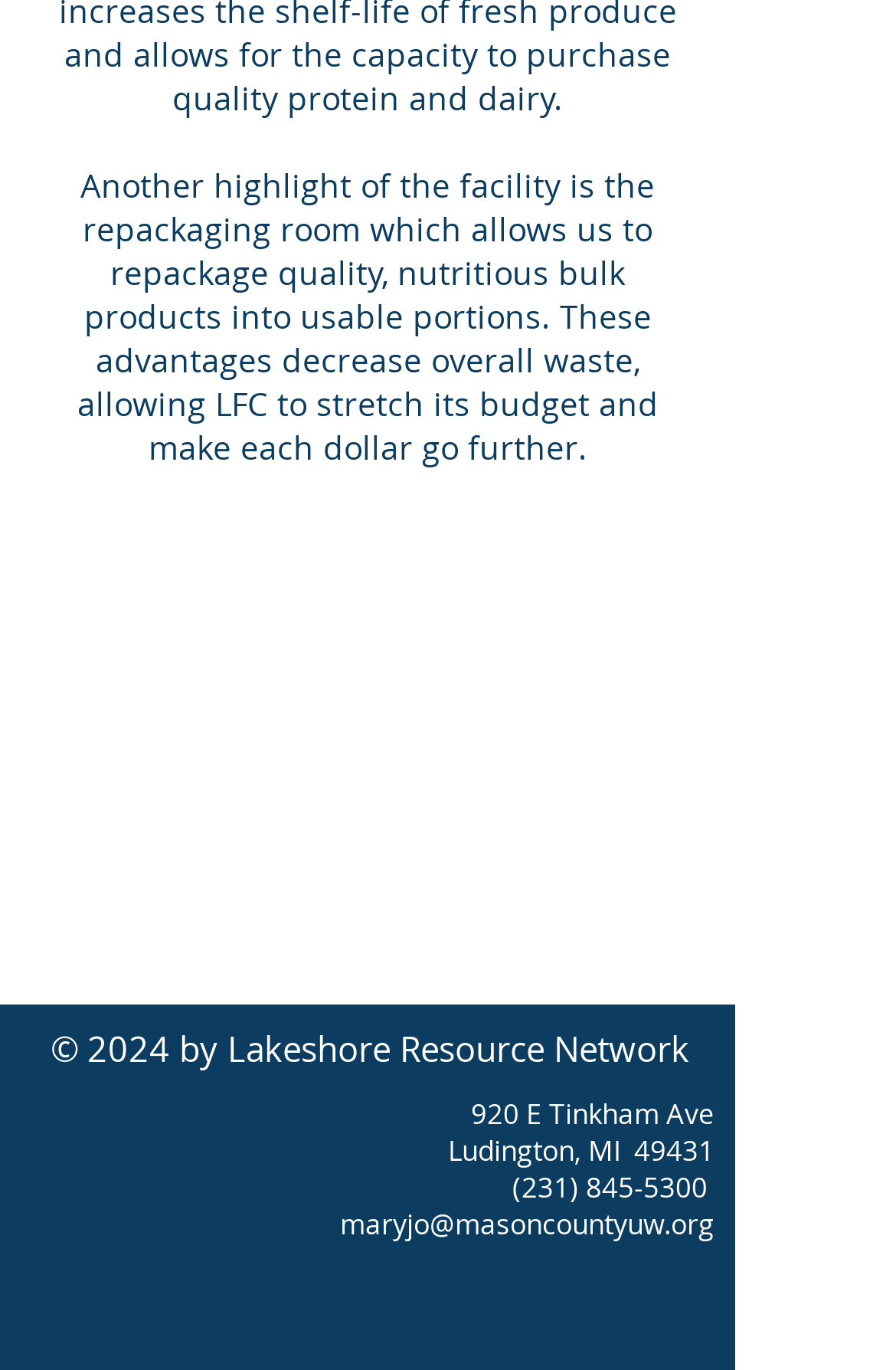Bounding box coordinates are specified in the format (top-left x, top-left y, bottom-right x, bottom-right y). All values are floating point numbers bounded between 0 and 1. Please provide the bounding box coordinate of the region this sentence describes: Pin it 0

None